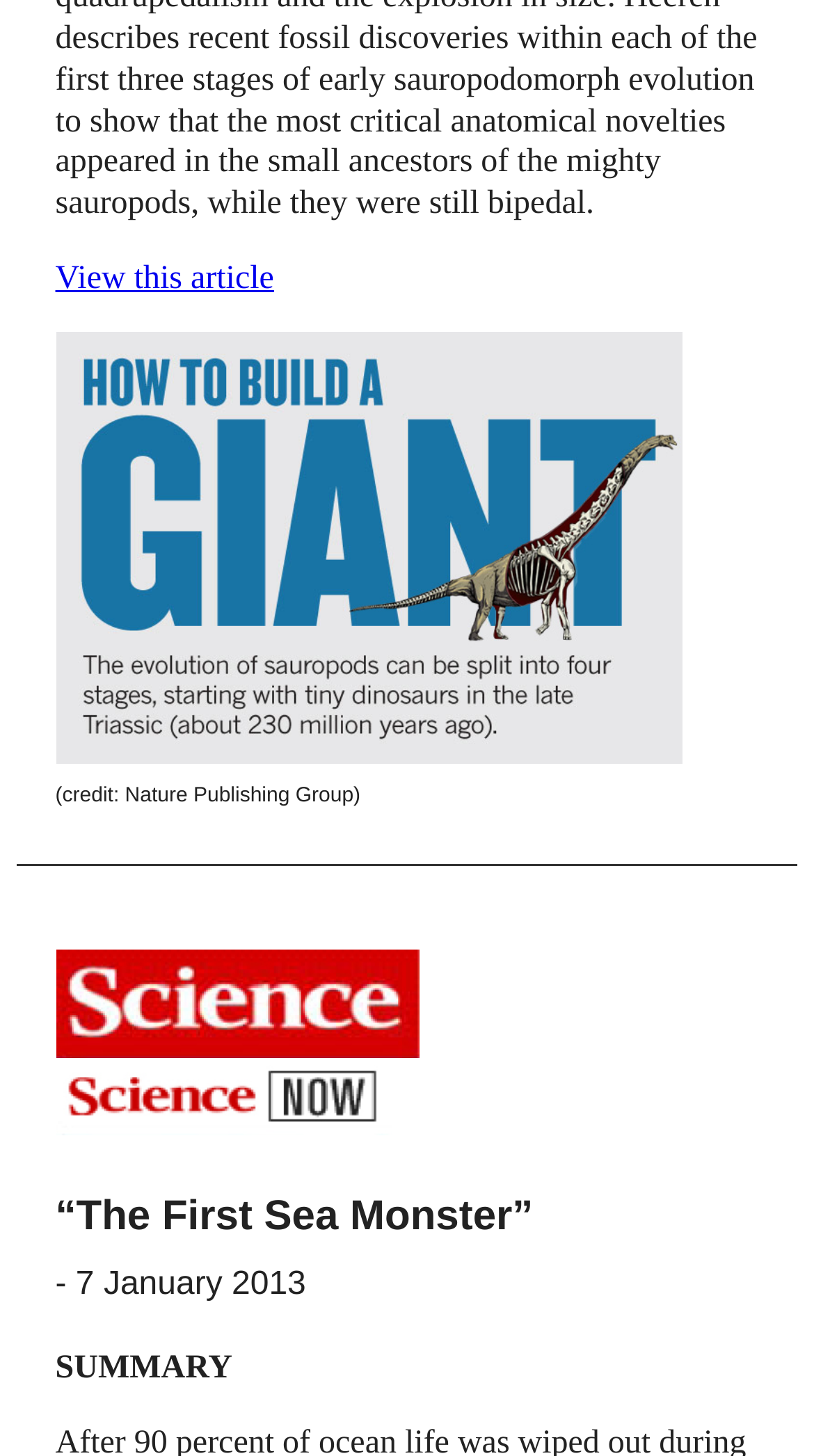Please provide a brief answer to the following inquiry using a single word or phrase:
What is the topic of the article?

Sea Monster